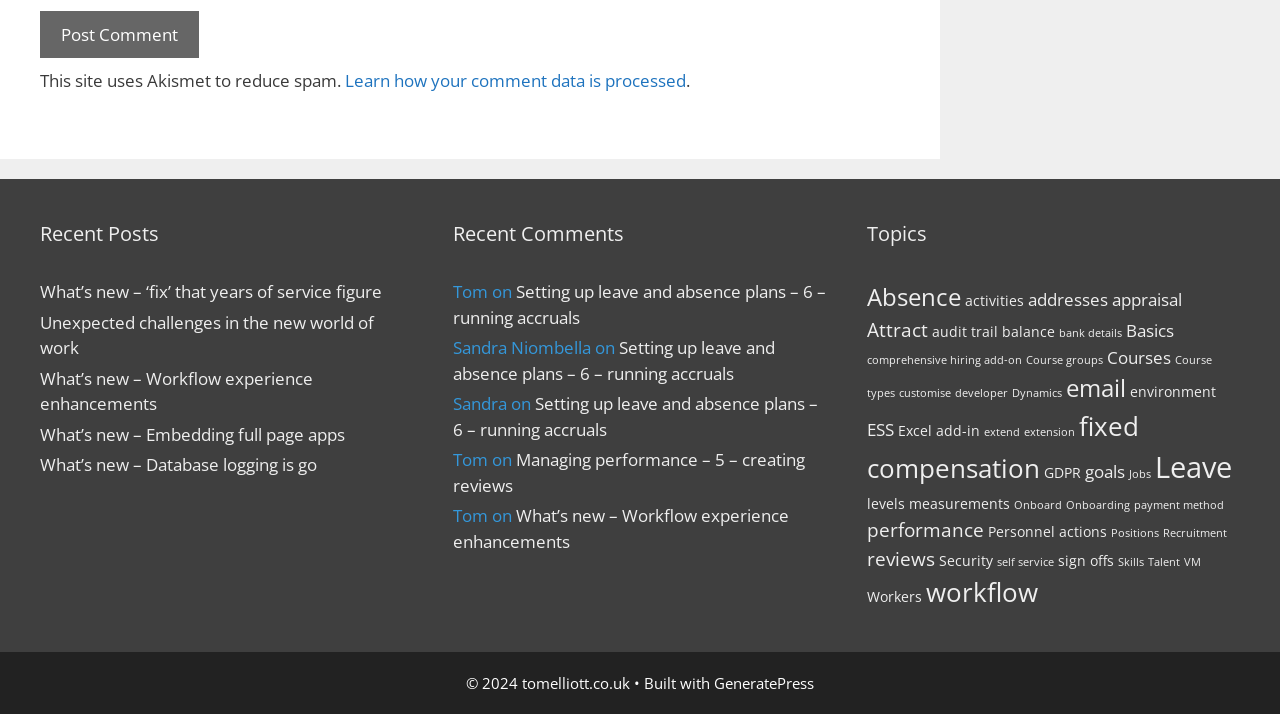How many items are listed under 'Absence' in the 'Topics' section?
Using the details shown in the screenshot, provide a comprehensive answer to the question.

In the 'Topics' section, the link 'Absence (8 items)' is listed, indicating that there are 8 items related to the topic of absence.